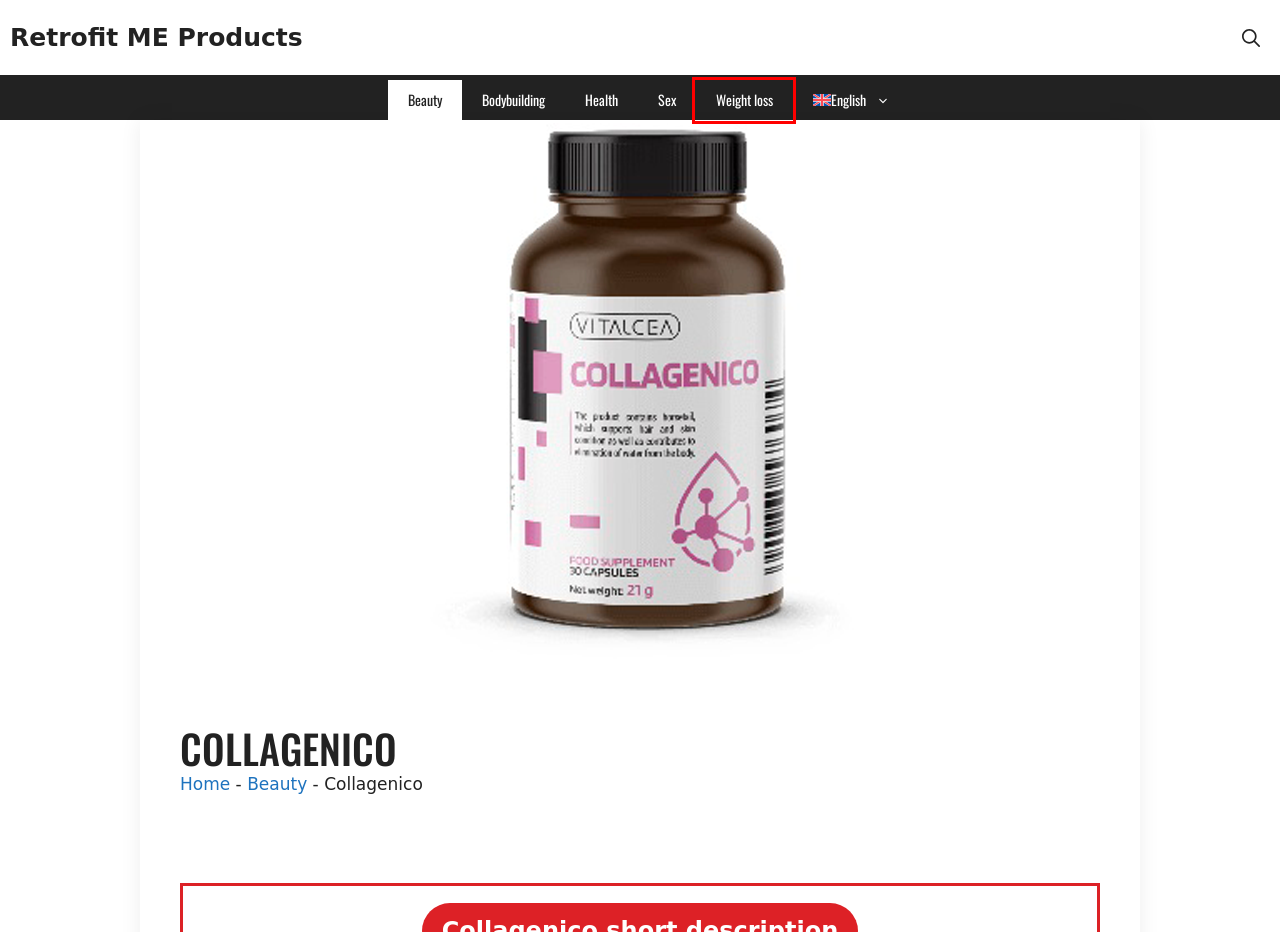You have a screenshot of a webpage with a red bounding box around an element. Identify the webpage description that best fits the new page that appears after clicking the selected element in the red bounding box. Here are the candidates:
A. Collagenico – Avis, avis, prix, avis négatifs
B. Beauty - Retrofit ME Products
C. Weight loss - Retrofit ME Products
D. Retrofit ME Products -
E. Sex - Retrofit ME Products
F. HYDROSERUM - Opinions, Reviews, Price, Negative Reviews
G. Health - Retrofit ME Products
H. Bodybuilding - Retrofit ME Products

C